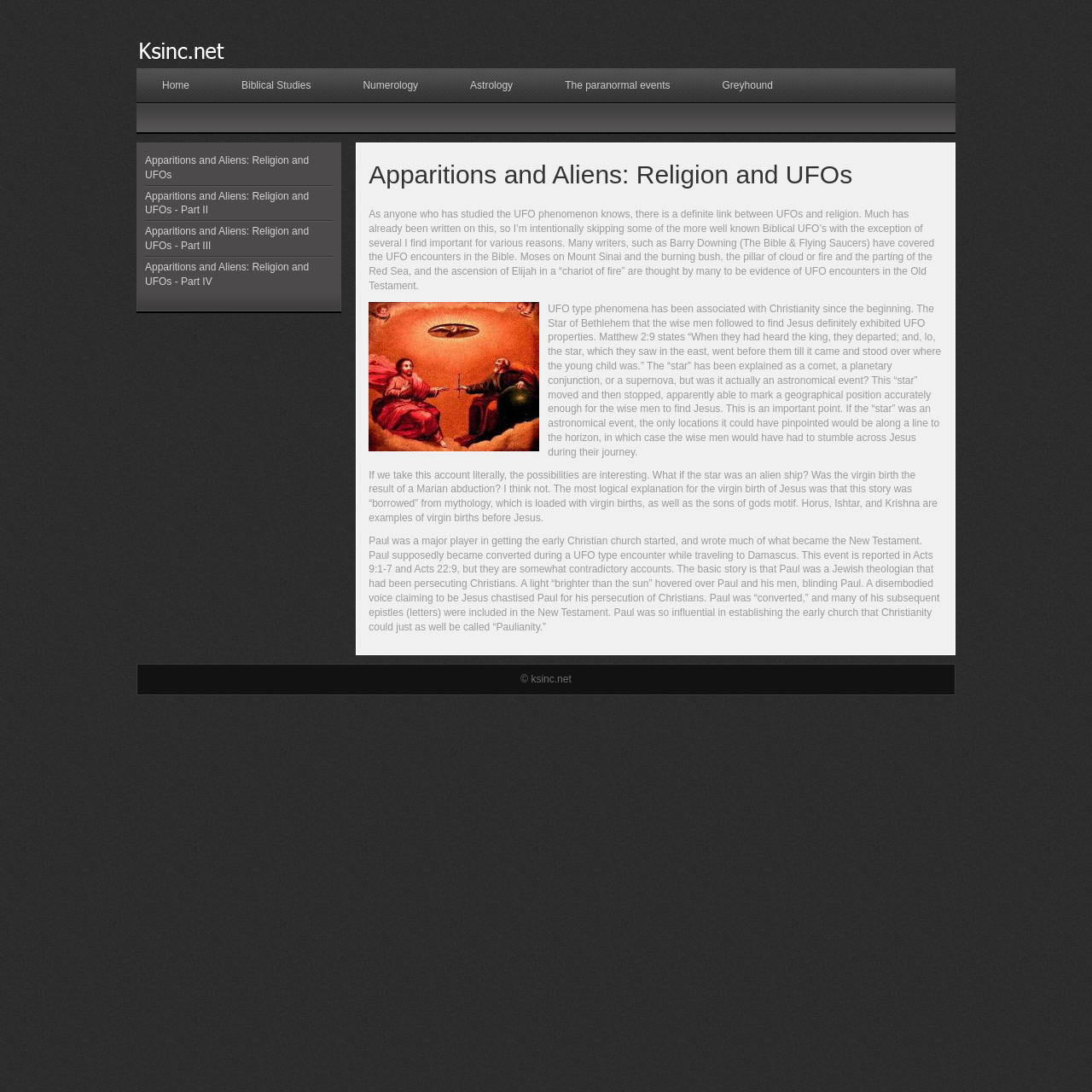Please locate the bounding box coordinates of the element that should be clicked to achieve the given instruction: "Click on the 'Greyhound' link".

[0.638, 0.062, 0.731, 0.094]